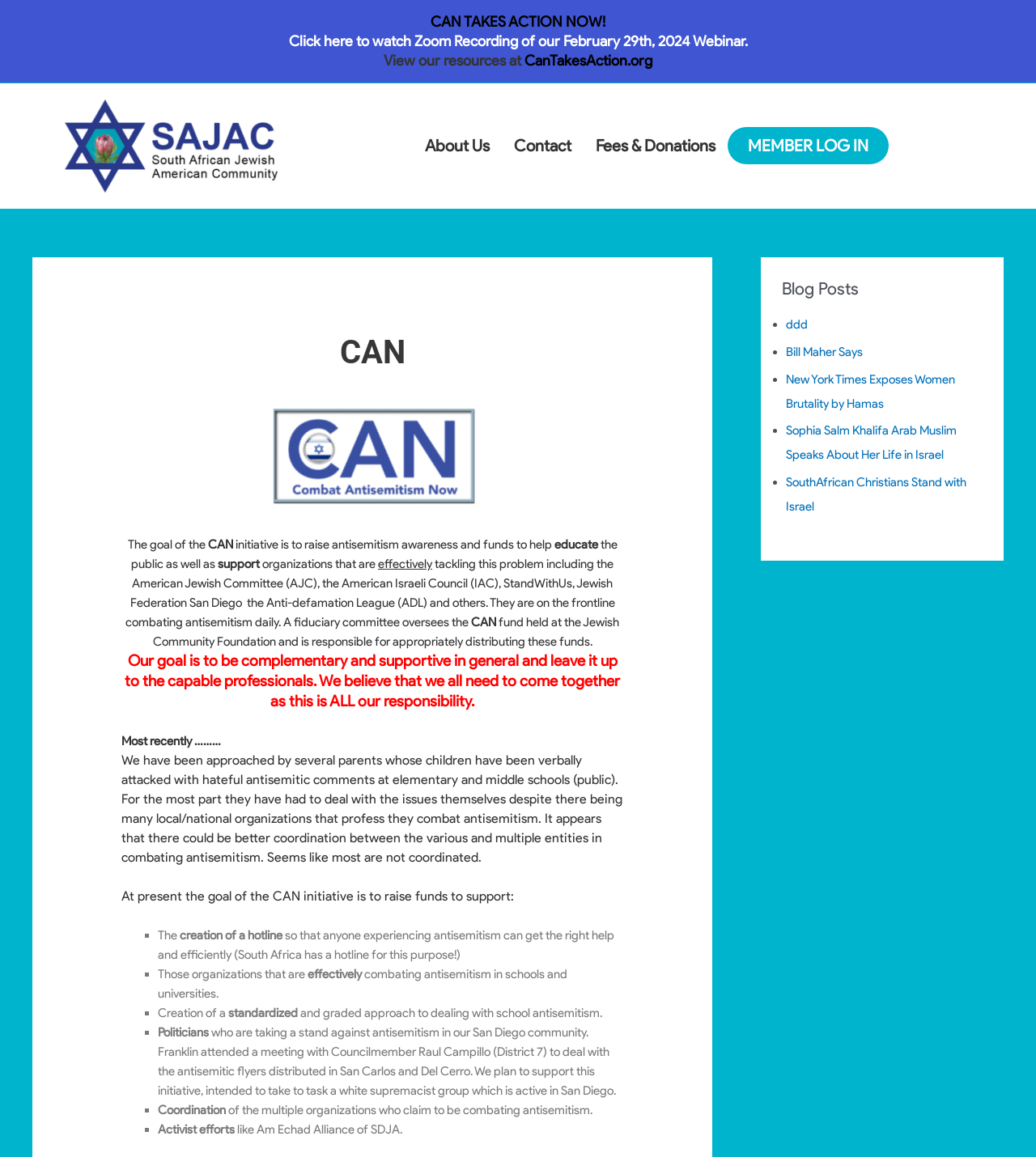Please identify the bounding box coordinates of the region to click in order to complete the given instruction: "Read the blog post 'Bill Maher Says'". The coordinates should be four float numbers between 0 and 1, i.e., [left, top, right, bottom].

[0.759, 0.298, 0.833, 0.31]